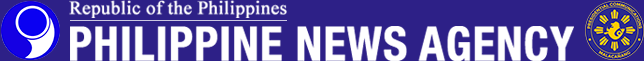What is written above the agency name?
Look at the image and respond with a one-word or short-phrase answer.

Republic of the Philippines